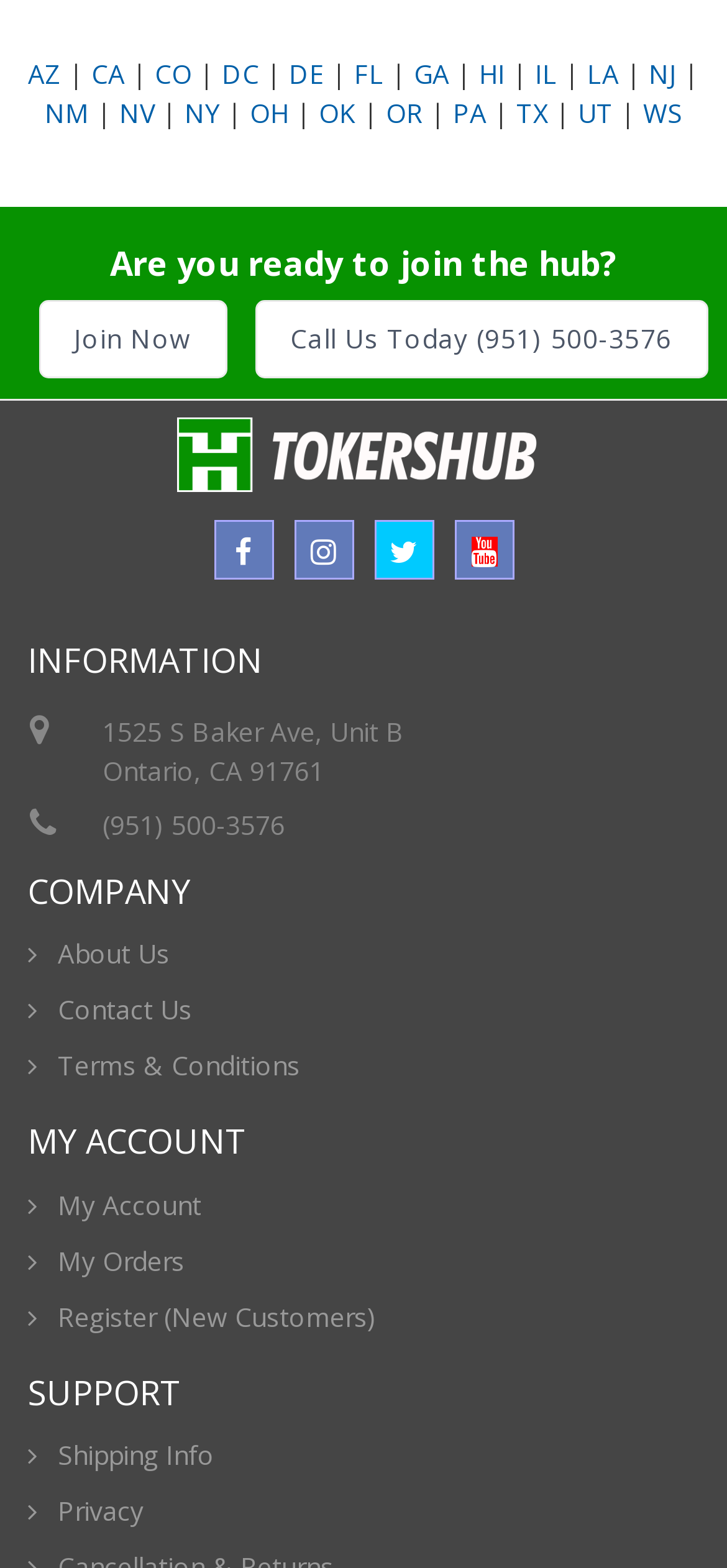Identify the coordinates of the bounding box for the element that must be clicked to accomplish the instruction: "Visit the Facebook page".

[0.294, 0.332, 0.376, 0.37]